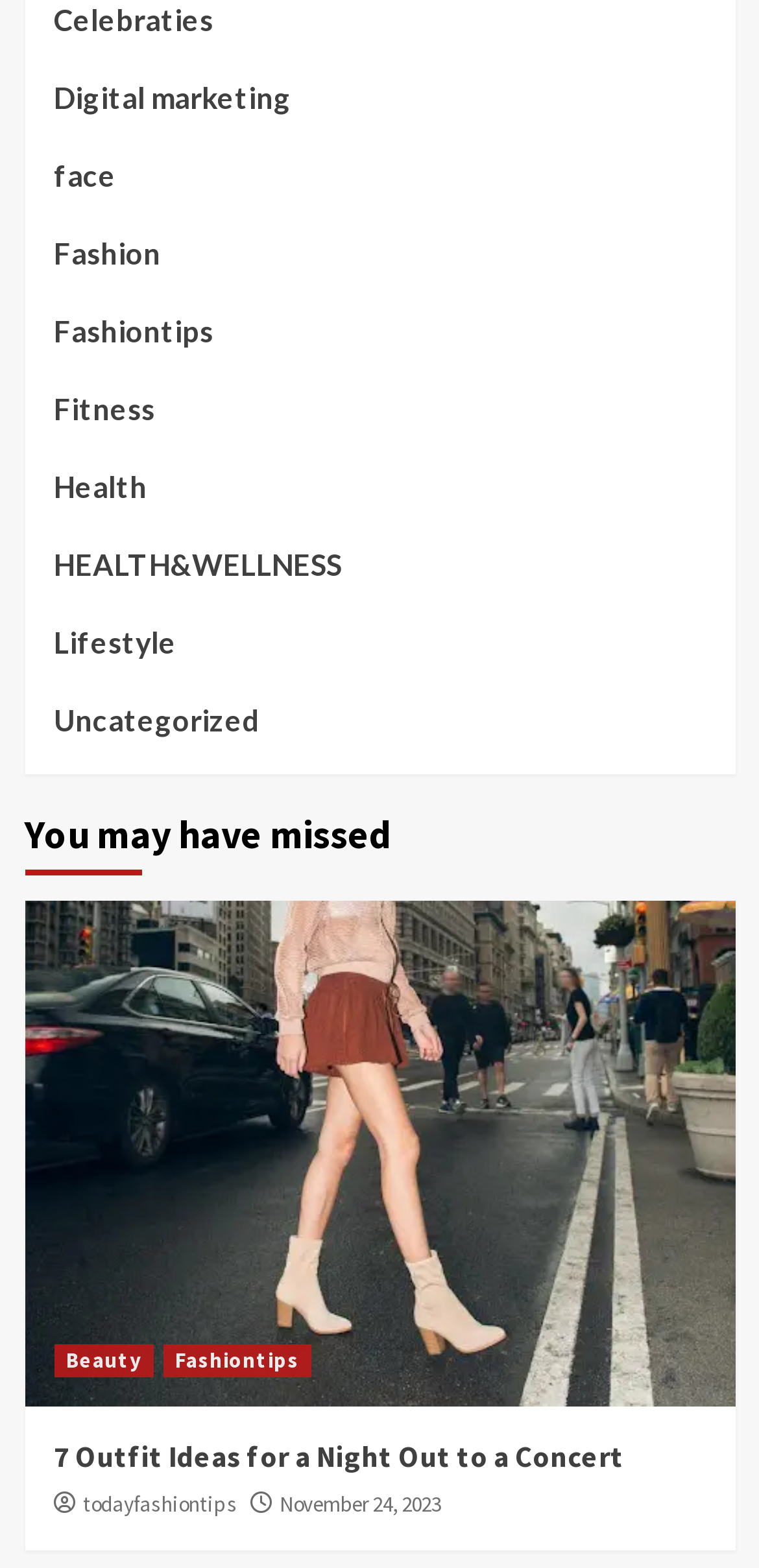How many links are in the 'You may have missed' section?
Please answer using one word or phrase, based on the screenshot.

3